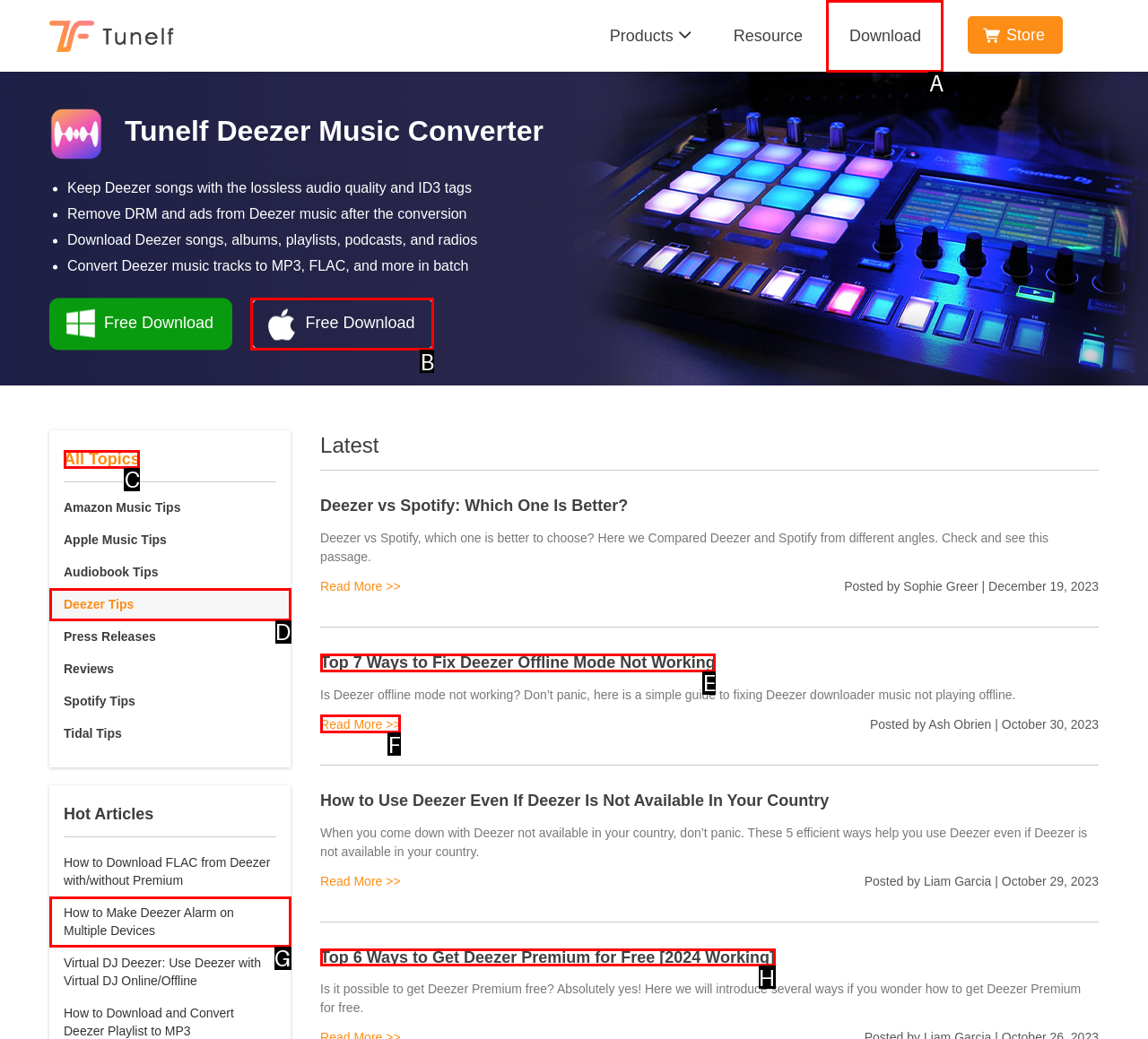Select the letter of the option that should be clicked to achieve the specified task: Learn how to 'Get Deezer Premium for Free'. Respond with just the letter.

H